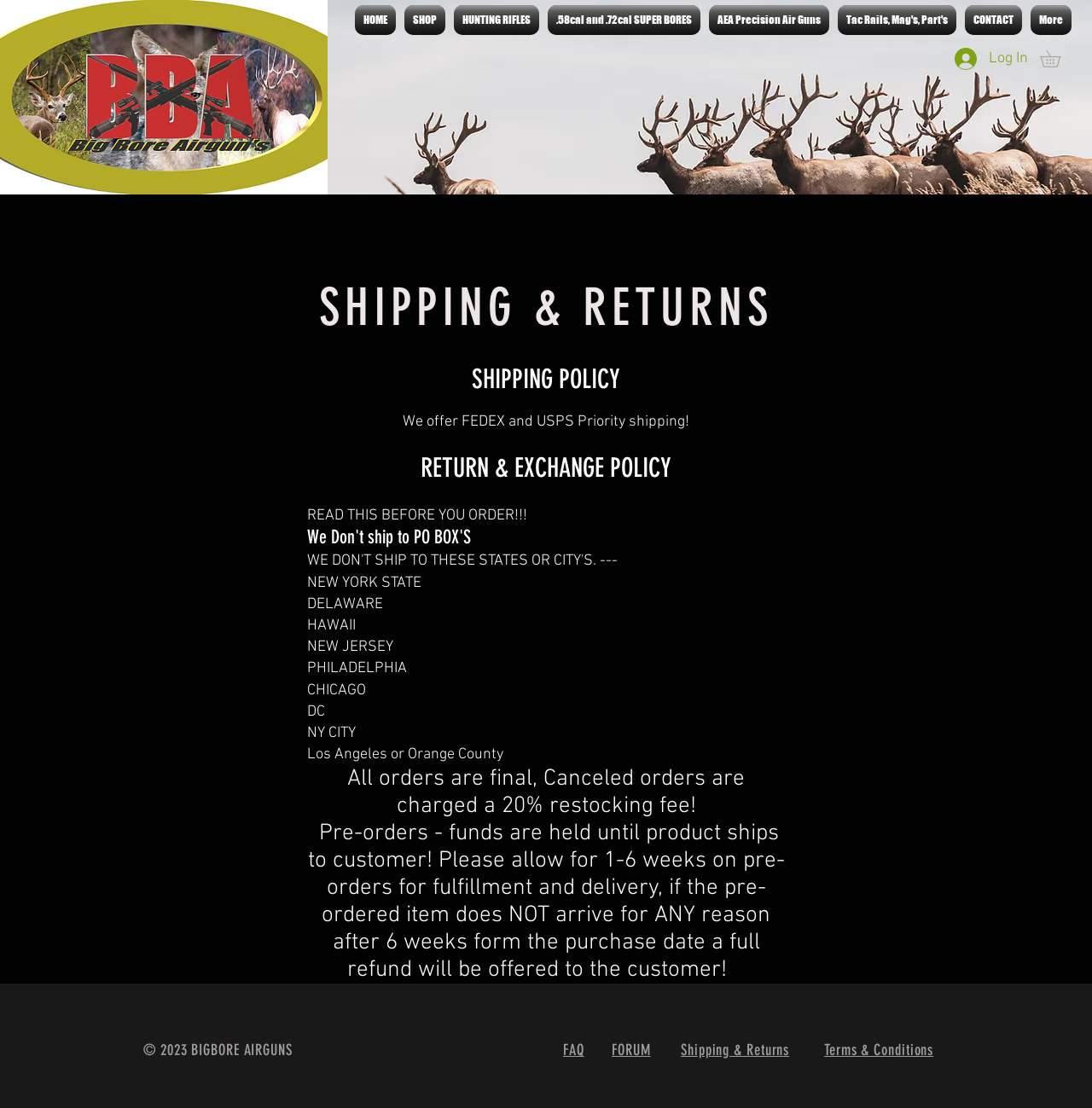Give an in-depth explanation of the webpage layout and content.

This webpage is about the shipping and returns policy of Big Bore Air Guns. At the top, there are two images, one of the company's logo and another of reindeers, taking up about a third of the screen width. Below these images, there is a navigation menu with links to different sections of the website, including Home, Shop, Hunting Rifles, and Contact.

To the right of the navigation menu, there are two buttons, one for logging in and another with an icon. Below these buttons, there is a heading that reads "We will beat the Pellet Shop's Price no matter what!!!" in a prominent font.

The main content of the page is divided into two sections: Shipping Policy and Return & Exchange Policy. The Shipping Policy section informs customers that the company offers FedEx and USPS Priority shipping. The Return & Exchange Policy section has several subheadings, including ones for specific states and cities, such as New York State, Delaware, Hawaii, and Los Angeles. There is also a note that all orders are final and canceled orders are subject to a 20% restocking fee.

At the bottom of the page, there is a copyright notice and links to FAQ, Forum, Shipping & Returns, and Terms & Conditions.